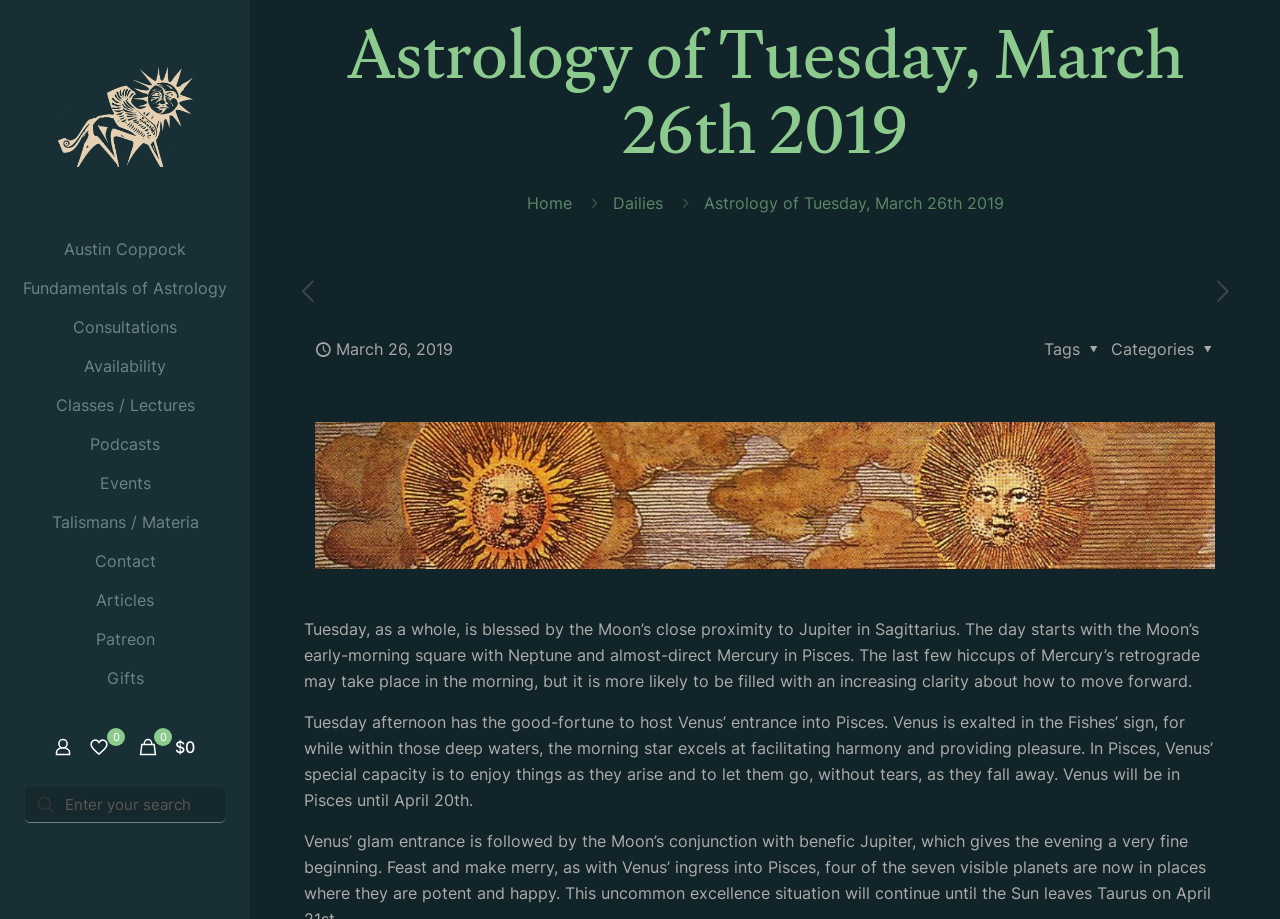Answer briefly with one word or phrase:
What is Venus entering on Tuesday afternoon?

Pisces